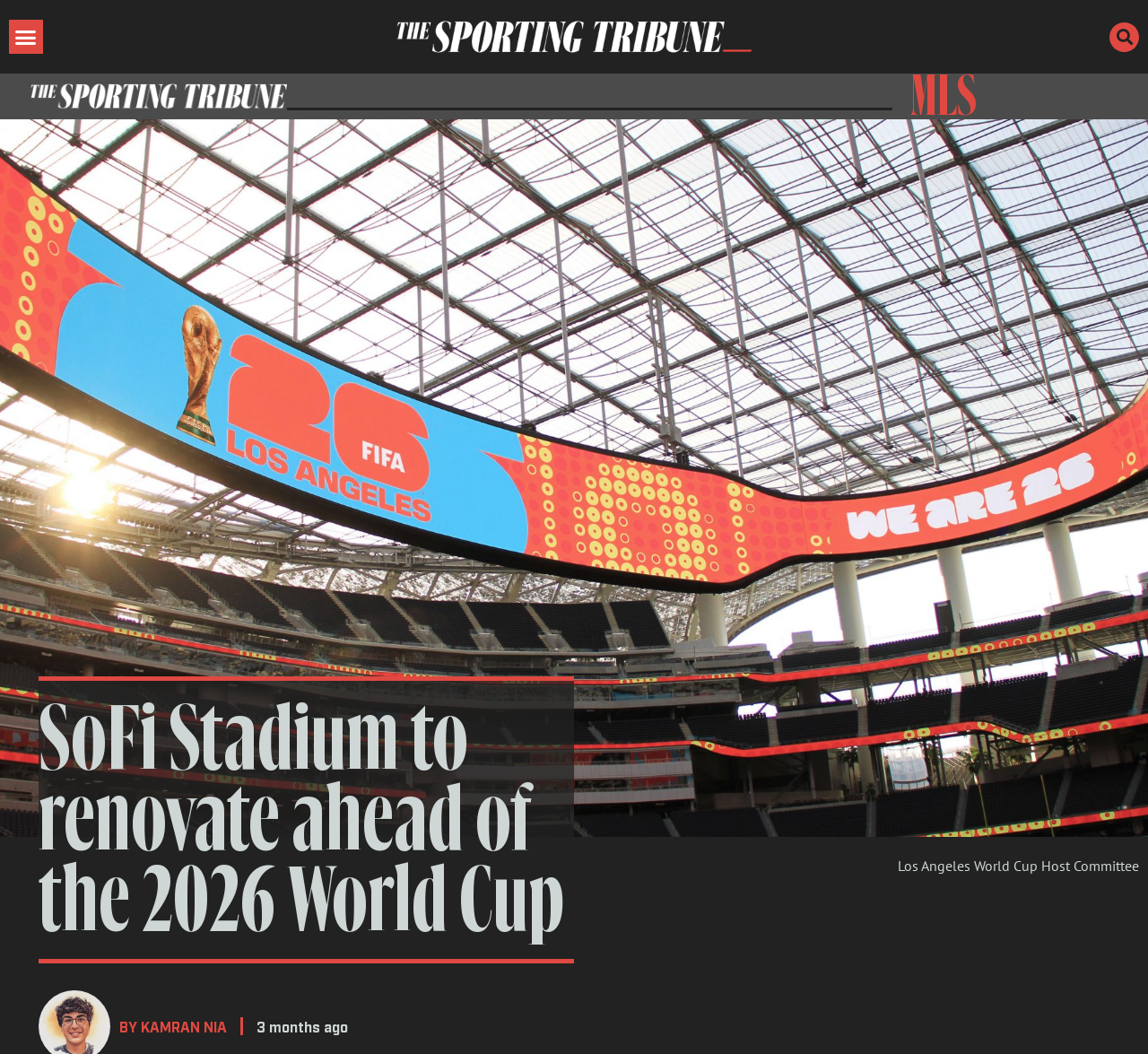Predict the bounding box coordinates for the UI element described as: "0". The coordinates should be four float numbers between 0 and 1, presented as [left, top, right, bottom].

None